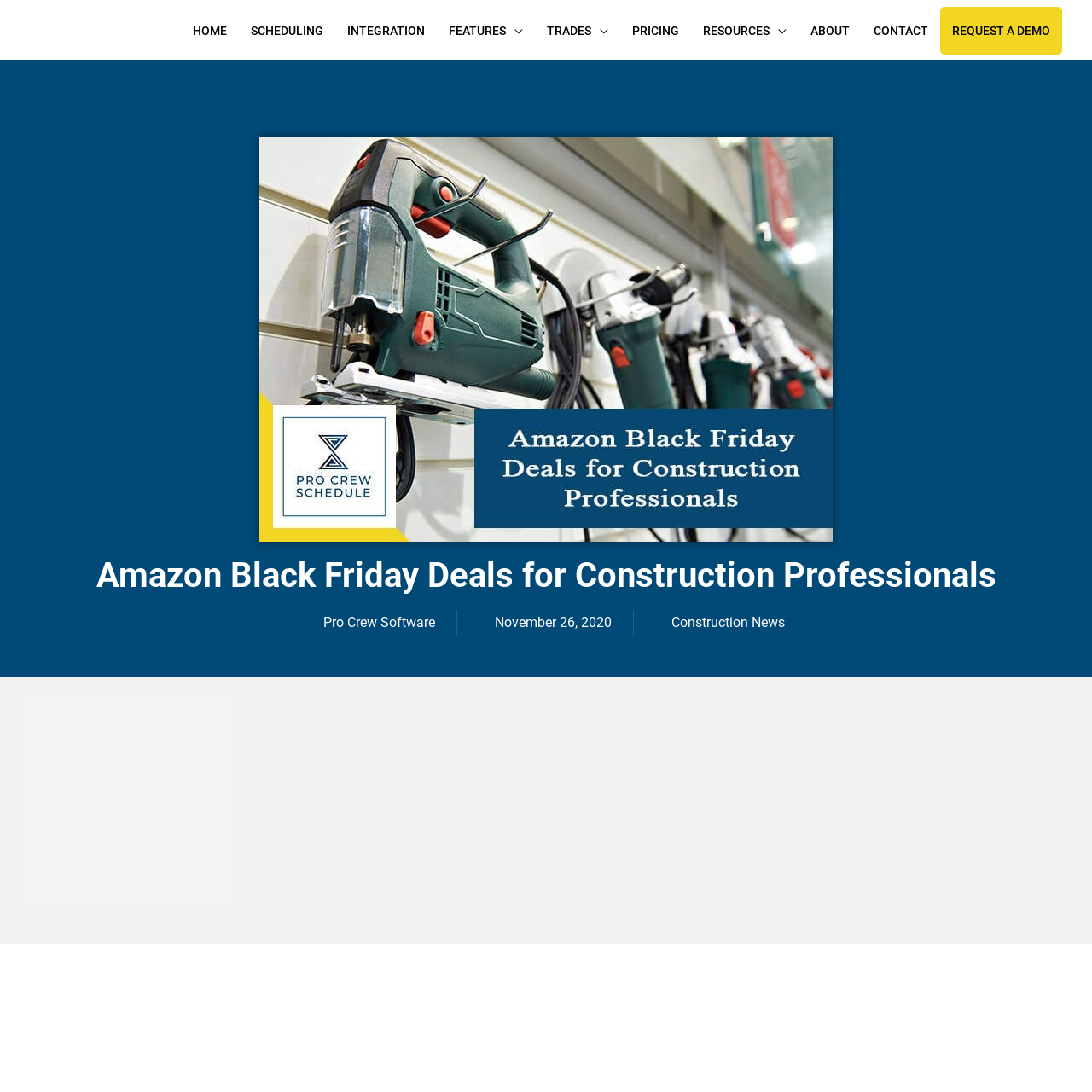Offer a thorough description of the webpage.

This webpage is about Amazon Black Friday deals for construction professionals. At the top left, there is a logo of PRO CREW SCHEDULE, accompanied by a link to the same. Below the logo, a navigation menu spans across the top of the page, featuring links to various sections such as HOME, SCHEDULING, INTEGRATION, FEATURES, TRADES, PRICING, RESOURCES, ABOUT, CONTACT, and REQUEST A DEMO.

The main content of the page is divided into two sections. On the left, there is a large image related to Amazon Black Friday deals for construction professionals, taking up most of the vertical space. Above the image, there is a heading with the same title. On the right side of the image, there are three links: one to Pro Crew Software, another to a date (November 26, 2020), and a third to Construction News. The date link also contains a time element.

At the bottom left of the page, there is a smaller image of the pcs-logo-N-whiteBG-caption-01.png. Overall, the page has a total of 3 images and 12 links.